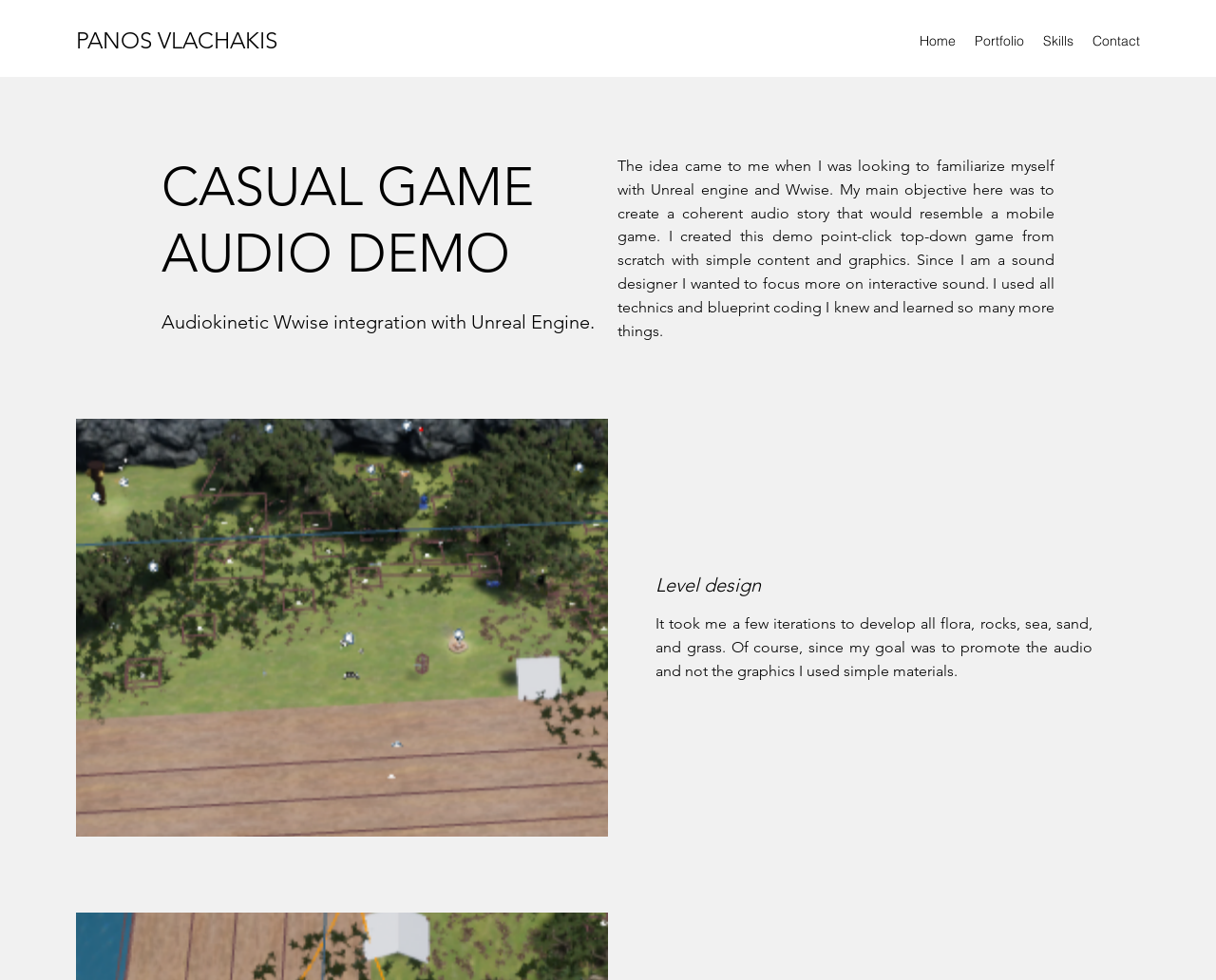Please provide a brief answer to the question using only one word or phrase: 
What was used to create the game demo?

Unreal Engine and Wwise